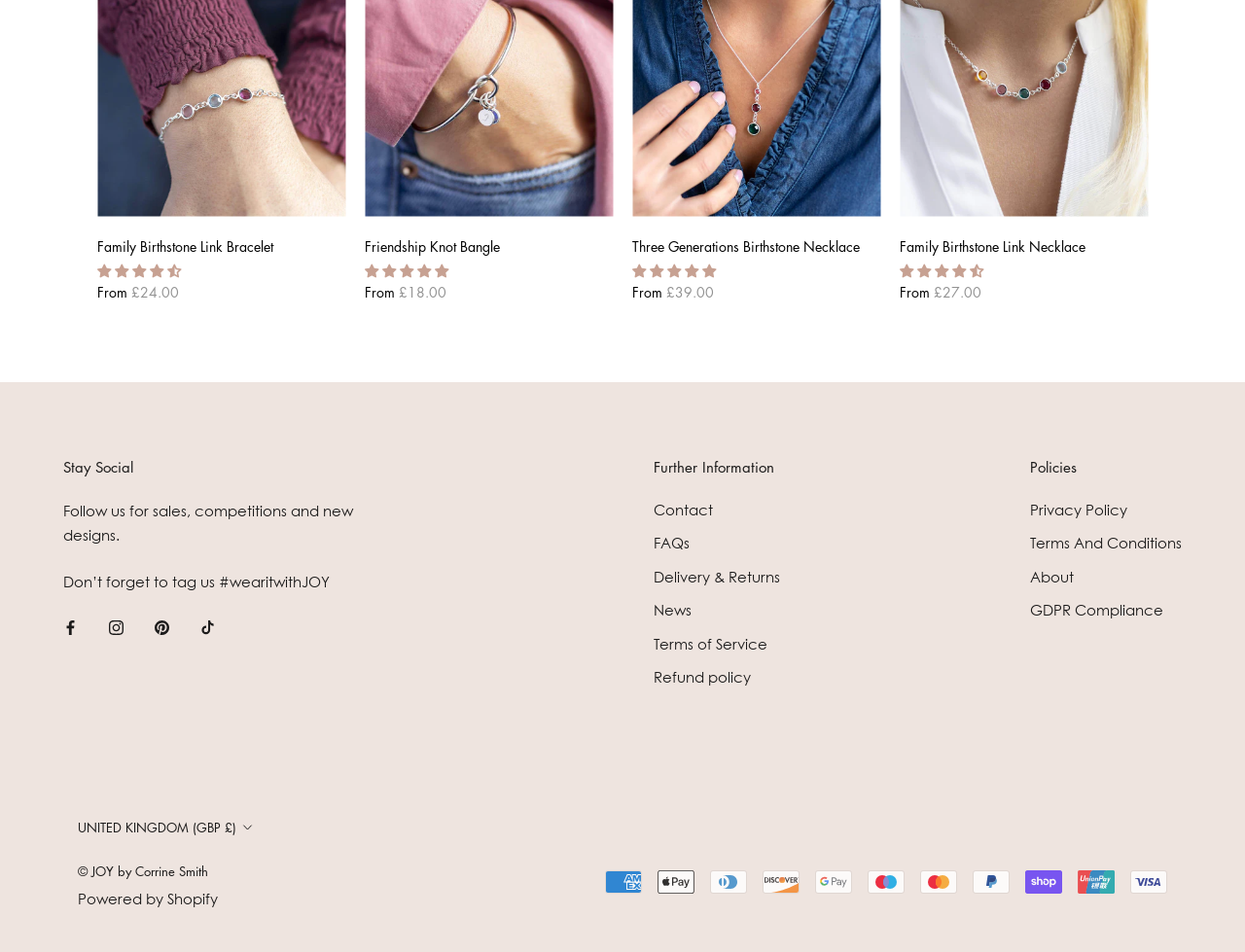Could you provide the bounding box coordinates for the portion of the screen to click to complete this instruction: "View FAQs"?

[0.525, 0.559, 0.627, 0.582]